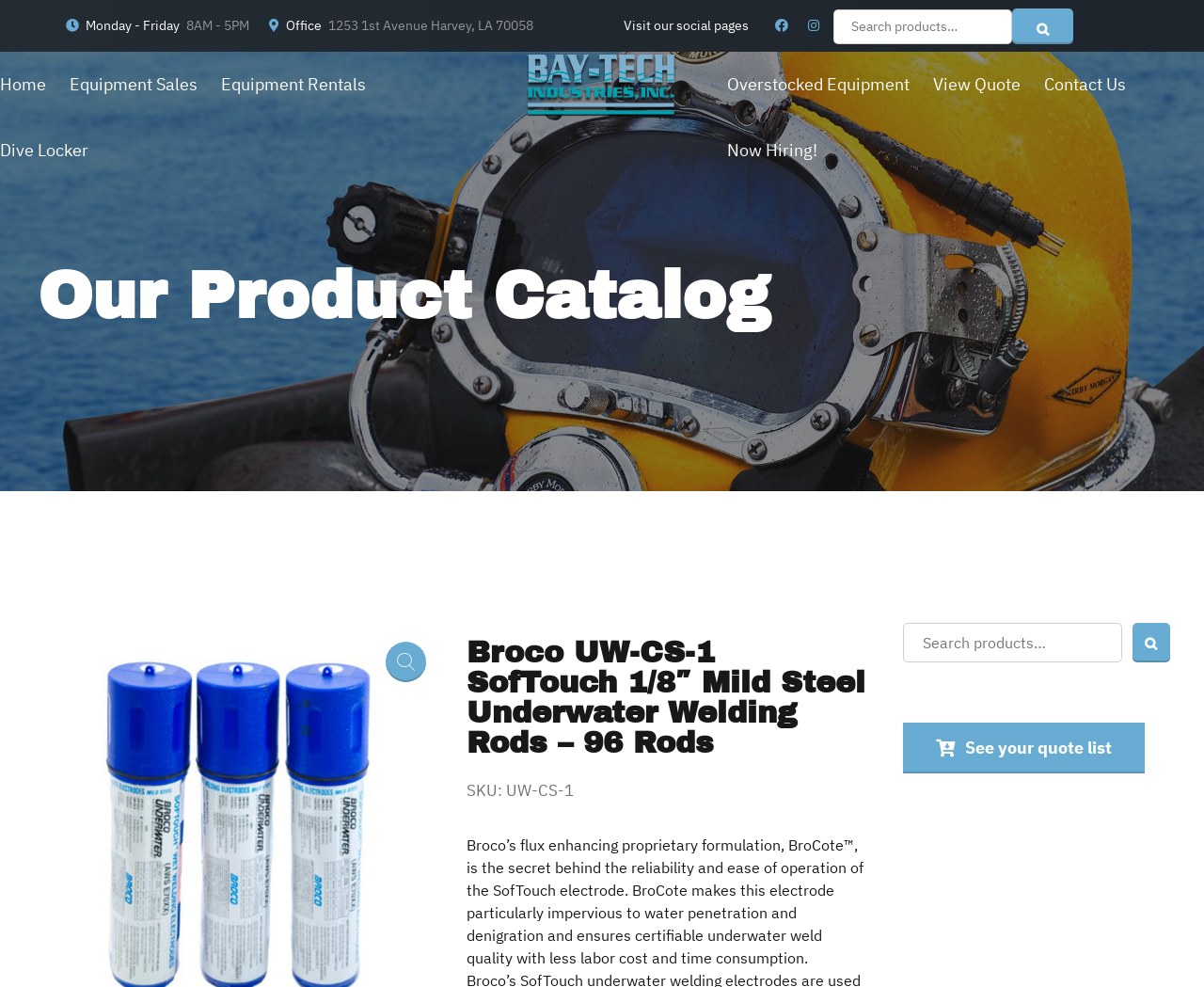Answer the question using only a single word or phrase: 
How many navigation menu items are there?

23